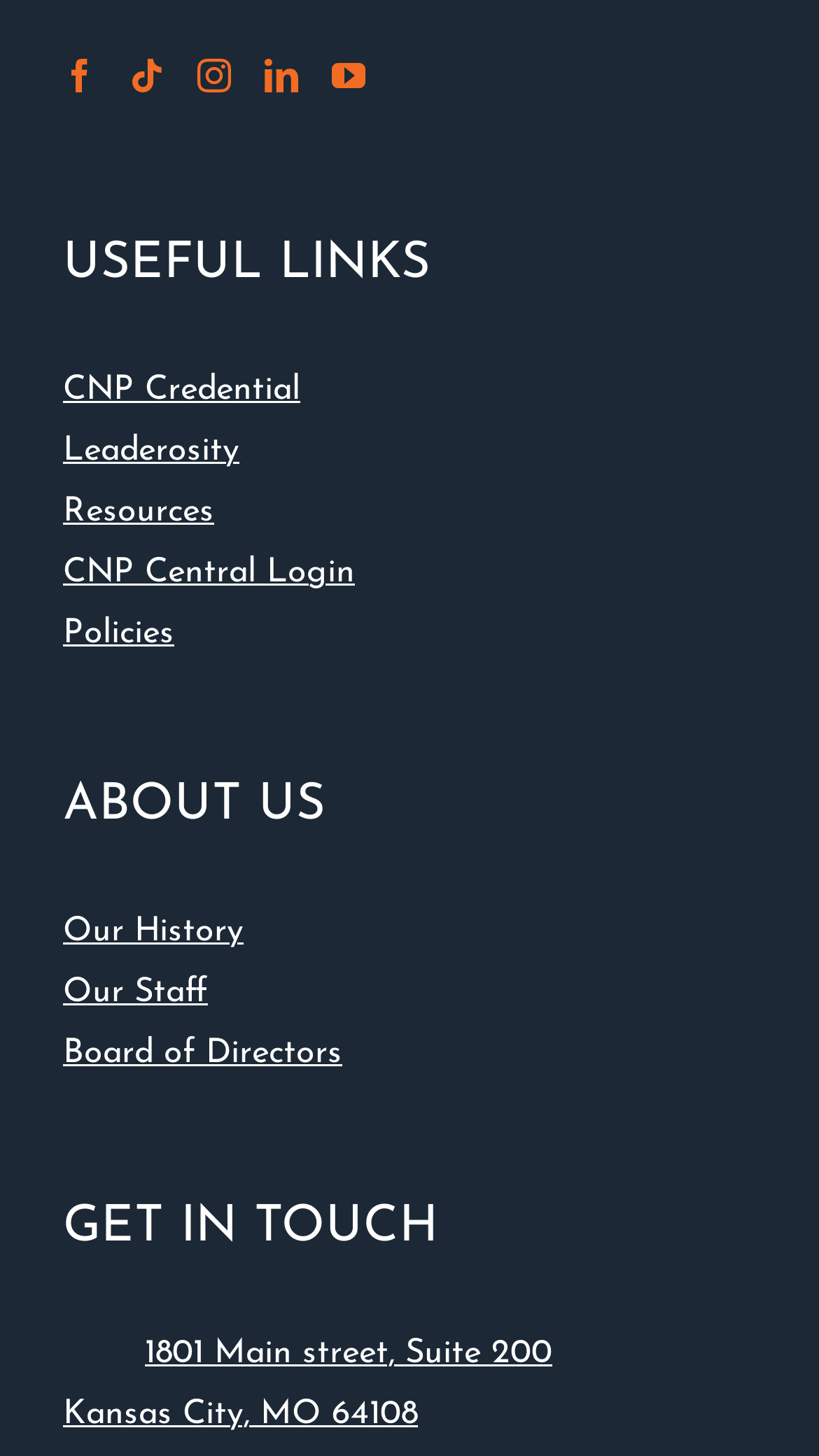Provide a brief response to the question below using one word or phrase:
What is the image description under the 'GET IN TOUCH' section?

nla location